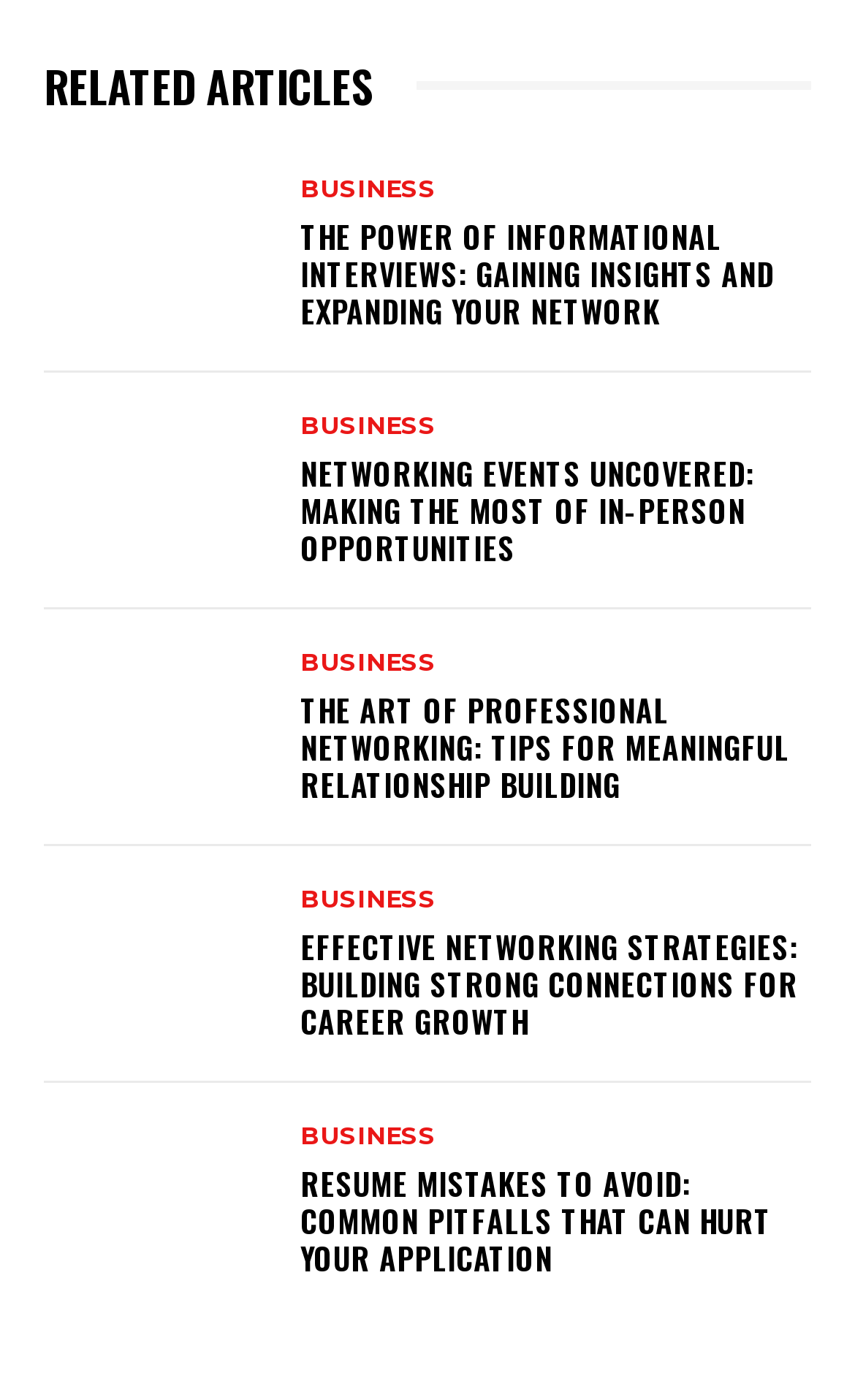Find the bounding box coordinates for the area that must be clicked to perform this action: "Discover the art of professional networking".

[0.351, 0.495, 0.944, 0.574]